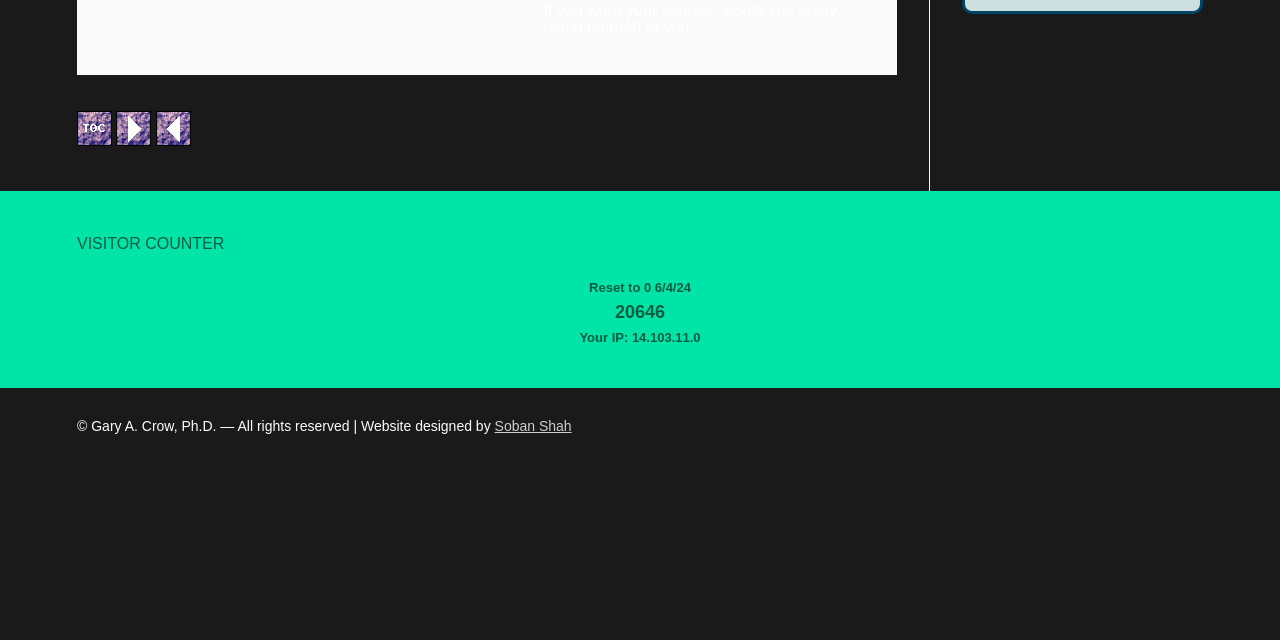Find the bounding box coordinates for the HTML element described as: "Share on Facebook". The coordinates should consist of four float values between 0 and 1, i.e., [left, top, right, bottom].

None